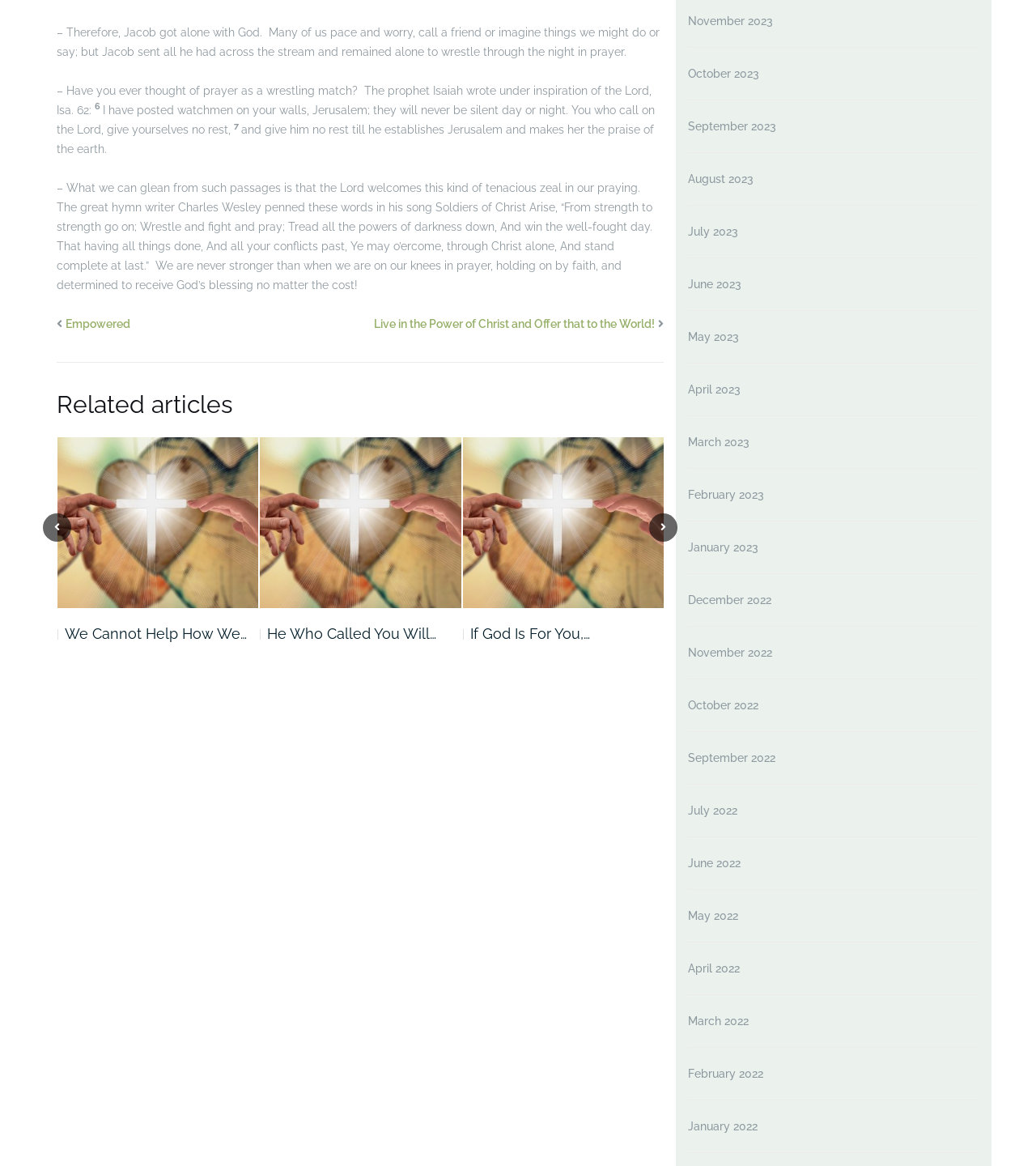Using the webpage screenshot, find the UI element described by God’s Promises Never Fail!. Provide the bounding box coordinates in the format (top-left x, top-left y, bottom-right x, bottom-right y), ensuring all values are floating point numbers between 0 and 1.

[0.025, 0.535, 0.207, 0.552]